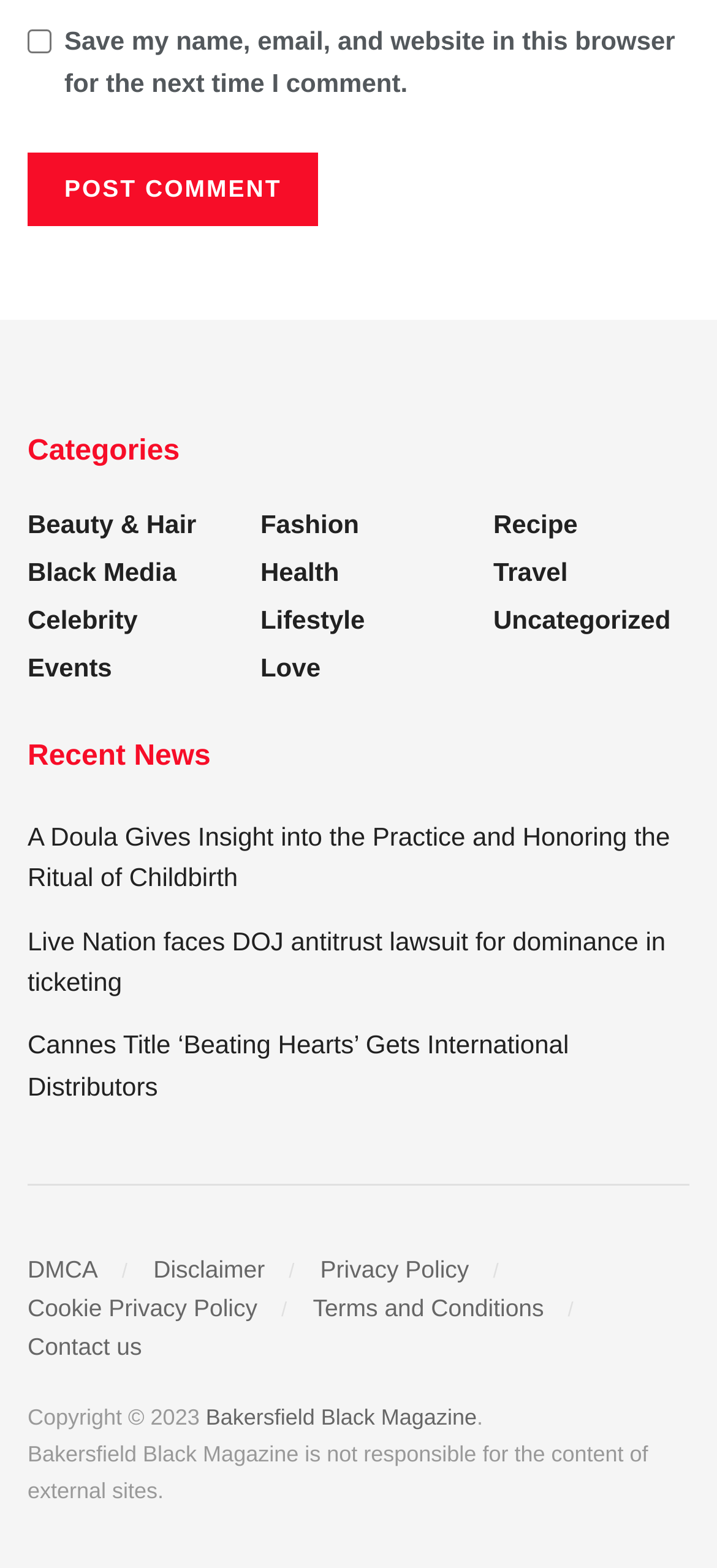Provide the bounding box coordinates, formatted as (top-left x, top-left y, bottom-right x, bottom-right y), with all values being floating point numbers between 0 and 1. Identify the bounding box of the UI element that matches the description: Lifestyle

[0.363, 0.381, 0.509, 0.4]